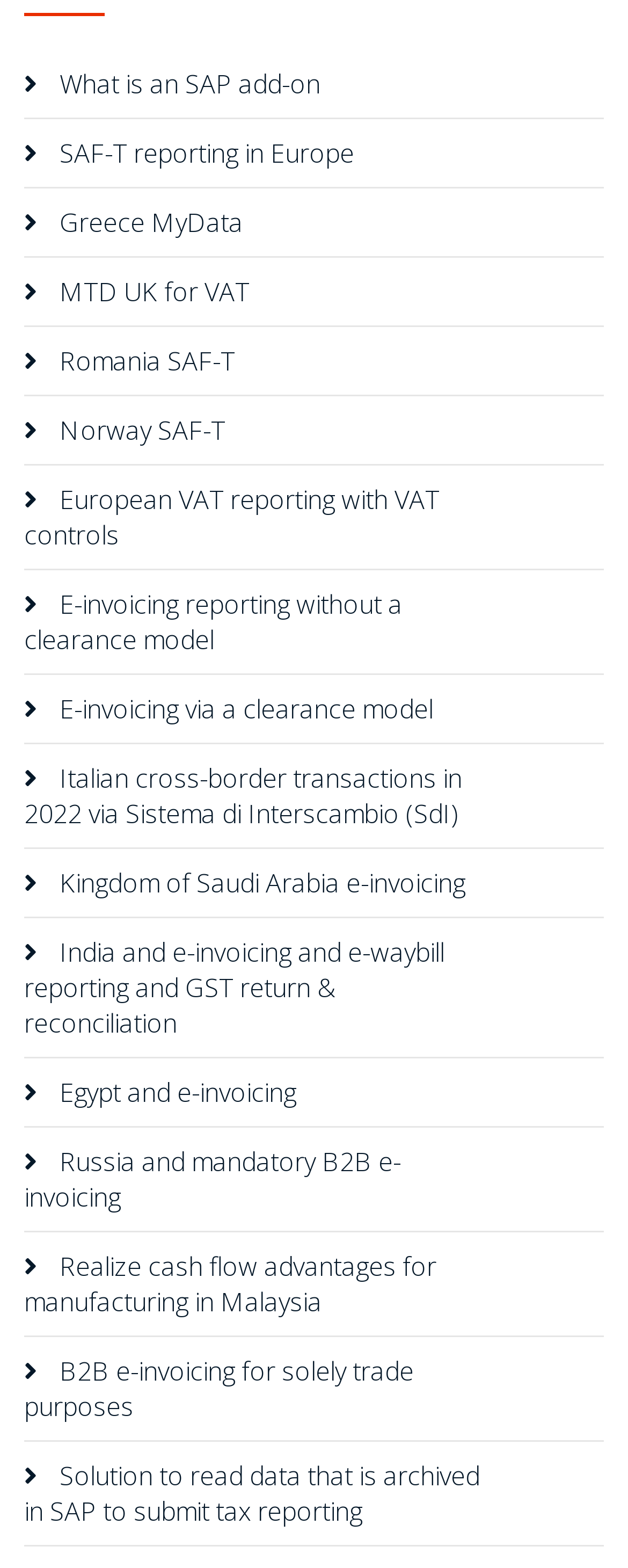Please find and report the bounding box coordinates of the element to click in order to perform the following action: "Discover Greece MyData". The coordinates should be expressed as four float numbers between 0 and 1, in the format [left, top, right, bottom].

[0.038, 0.131, 0.387, 0.153]